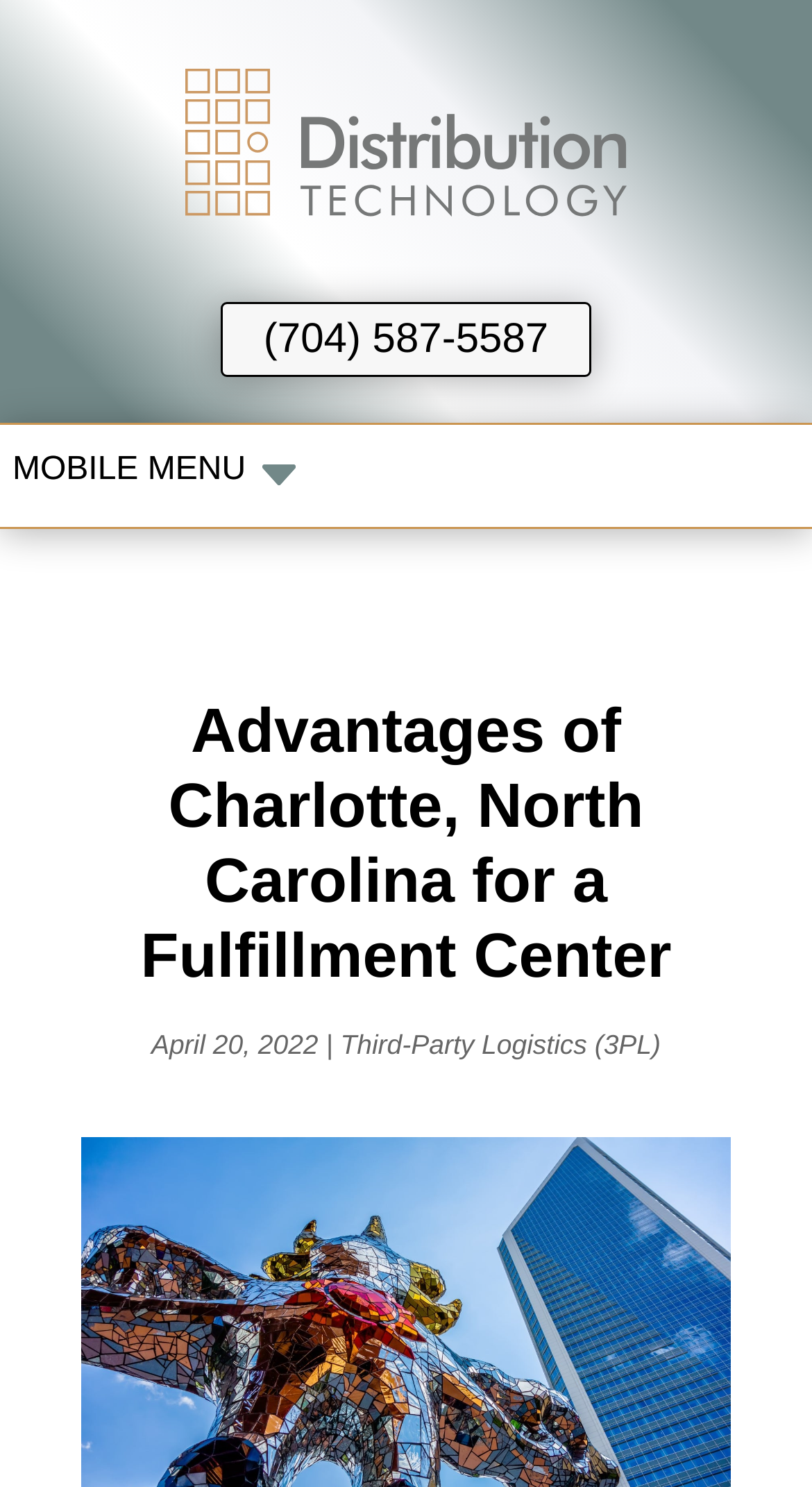Describe every aspect of the webpage in a detailed manner.

The webpage is about the advantages of Charlotte, North Carolina as a location for a fulfillment center, specifically highlighting the benefits of partnering with Distribution Technology, a third-party logistics provider. 

At the top left of the page, there is a logo of Distribution Technology, accompanied by a link to the company's website. To the right of the logo, there is a phone number, (704) 587-5587, which is also a link. 

Below these elements, there is a prominent heading that reads "Advantages of Charlotte, North Carolina for a Fulfillment Center". 

Further down the page, there is a section that appears to be a blog post or article, with a date "April 20, 2022" and a link to "Third-Party Logistics (3PL)" on the right side of the date.